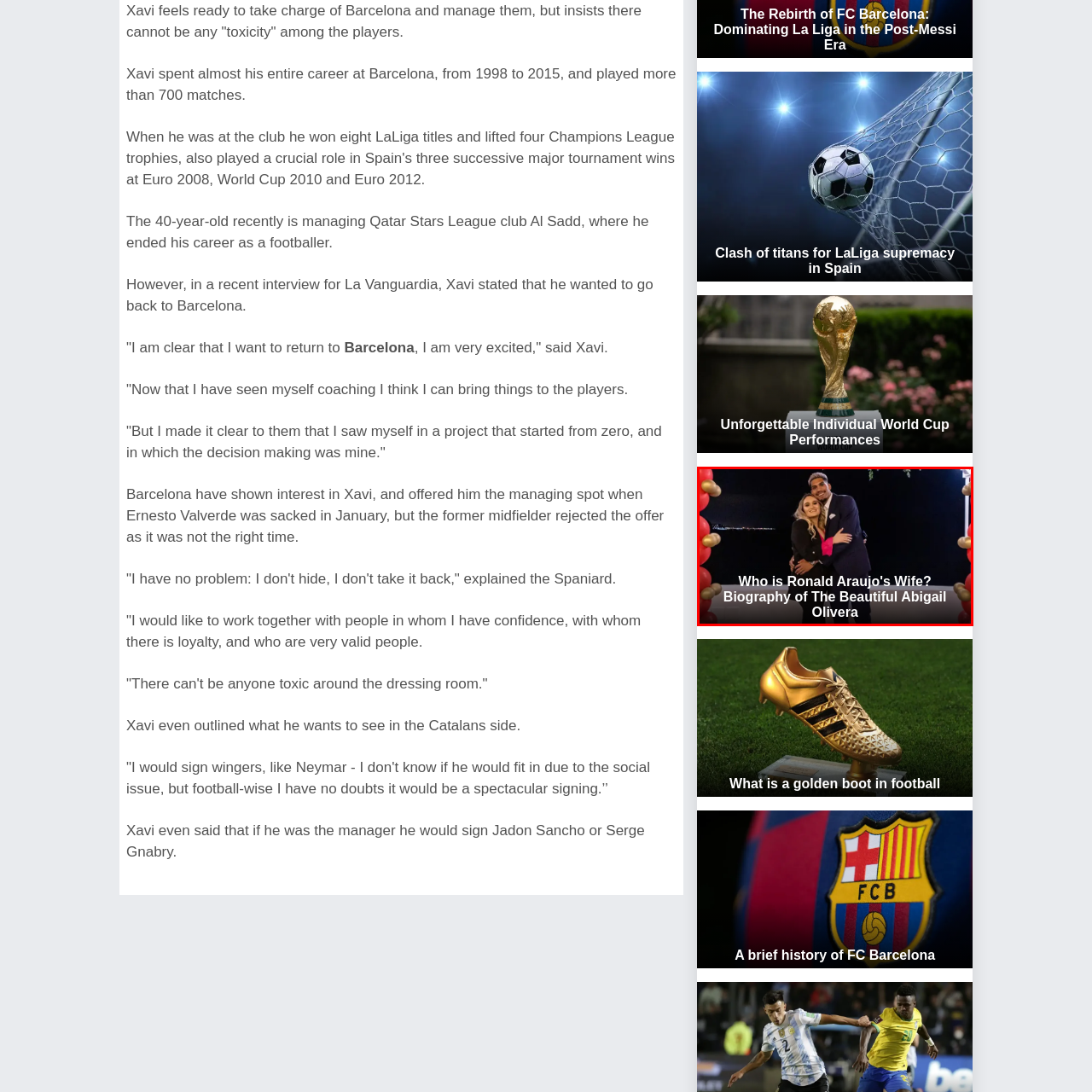Offer an in-depth description of the scene contained in the red rectangle.

The image depicts a couple posing together in a celebratory setting, surrounded by colorful balloons. The man, Ronald Araujo, a professional football player, stands with his partner, Abigail Olivera, who is elegantly dressed. This image is associated with the article titled "Who is Ronald Araujo's Wife? Biography of The Beautiful Abigail Olivera," which aims to explore Abigail's life and her connection to the football world, highlighting her role as Ronald's spouse. The backdrop hints at a festive or personal milestone, adding a warm and intimate touch to the moment captured.